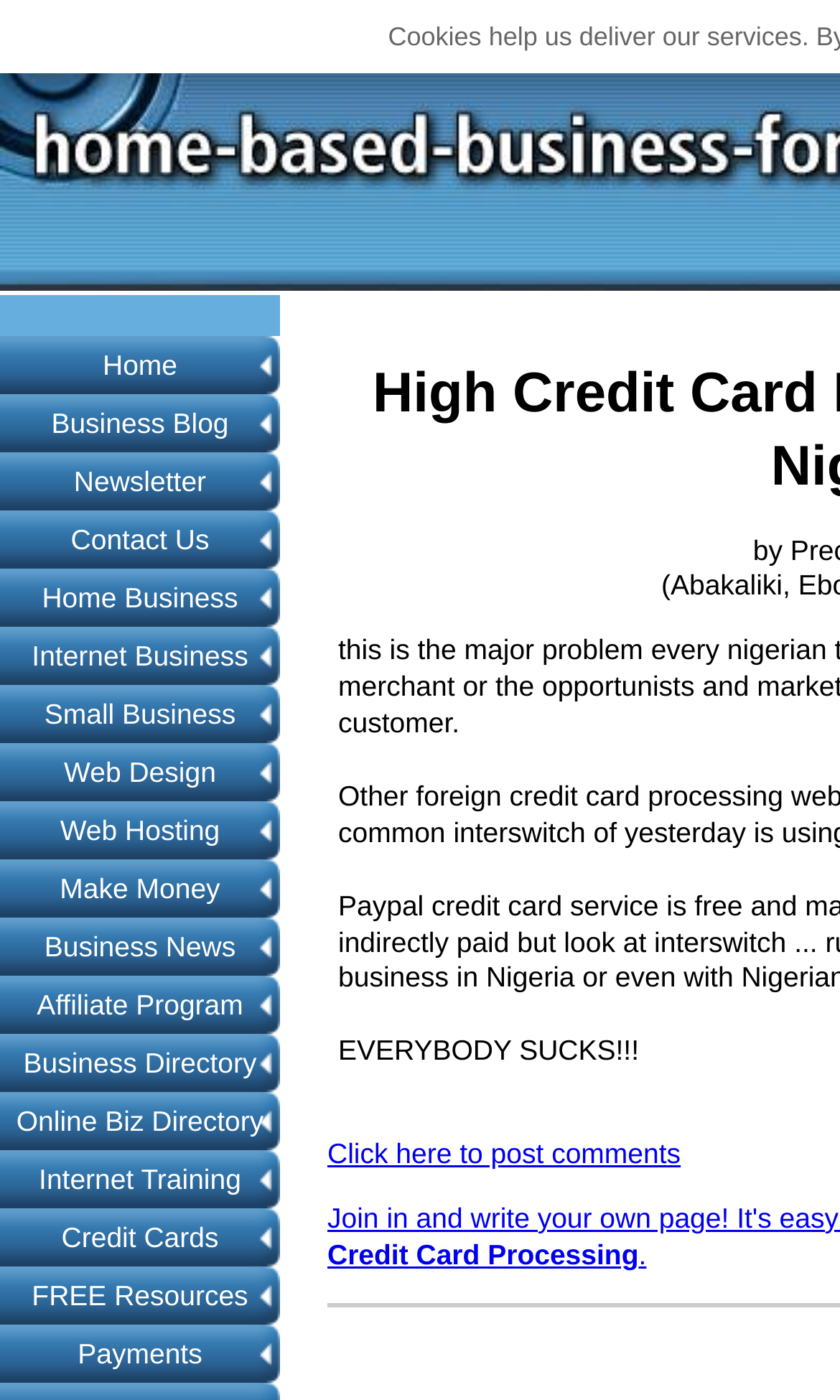Find the bounding box of the UI element described as follows: "aria-label="Twitter"".

None